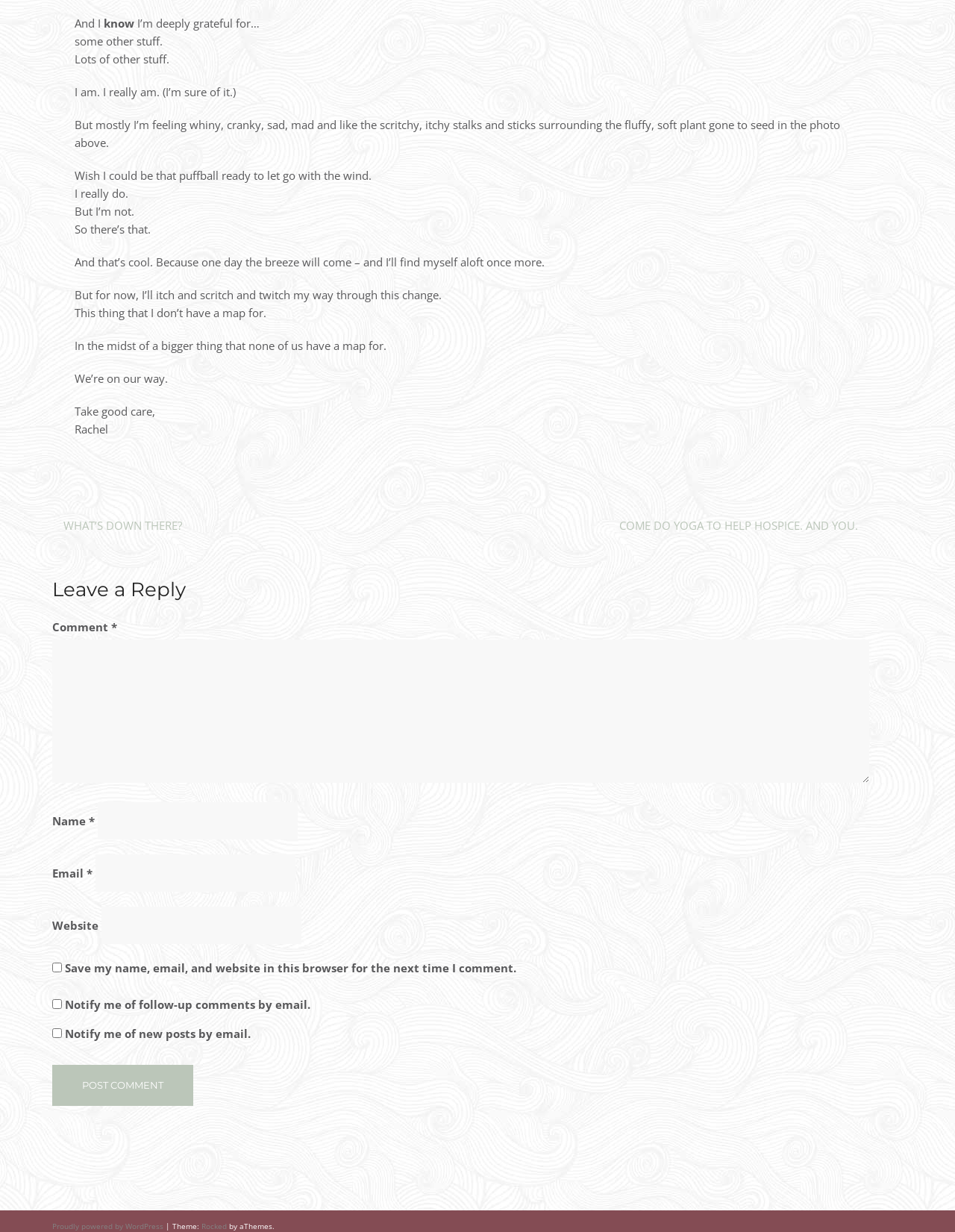Predict the bounding box coordinates of the area that should be clicked to accomplish the following instruction: "Click the 'COME DO YOGA TO HELP HOSPICE. AND YOU.' link". The bounding box coordinates should consist of four float numbers between 0 and 1, i.e., [left, top, right, bottom].

[0.648, 0.42, 0.898, 0.432]